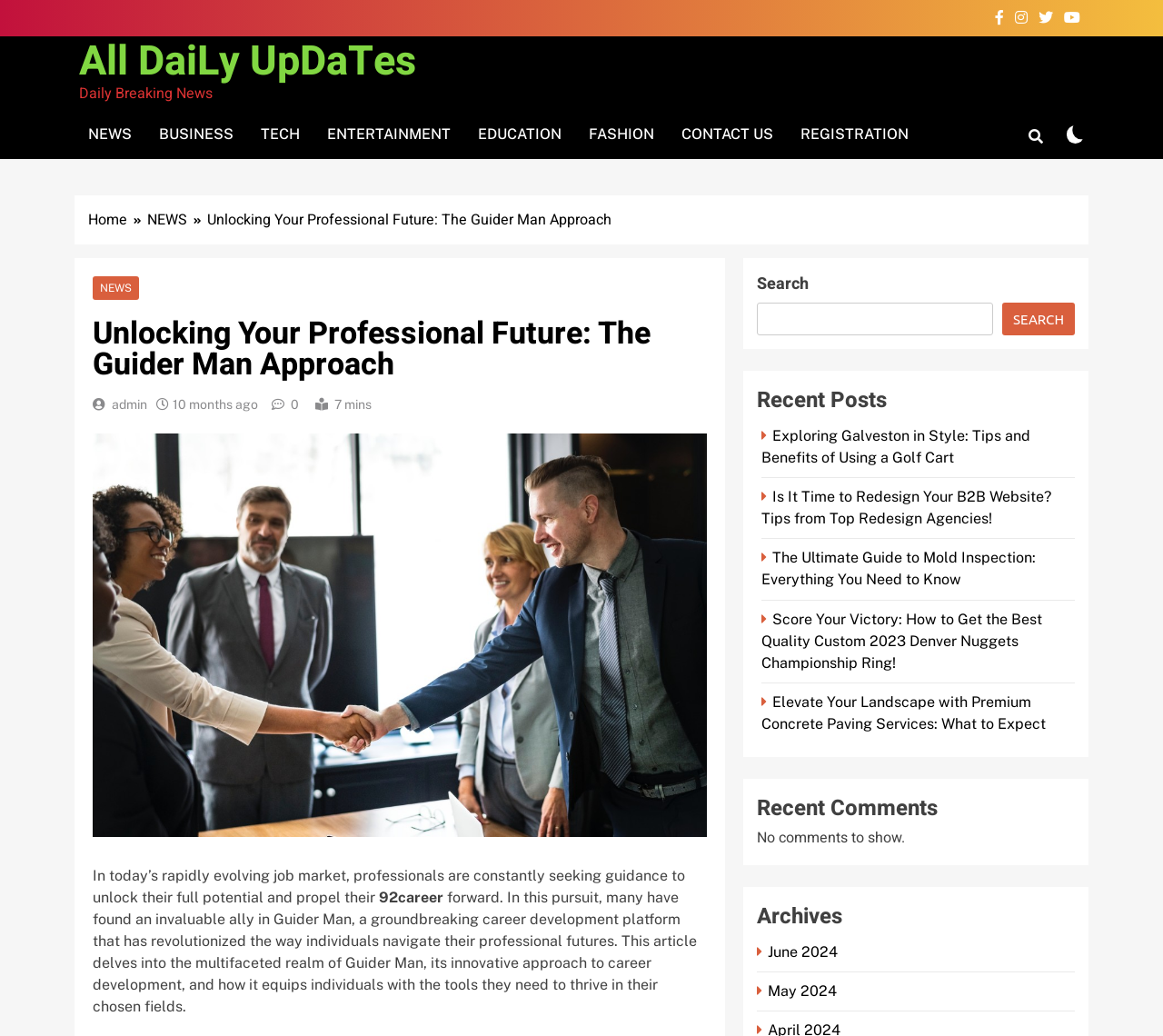What is the name of the career development platform?
Could you give a comprehensive explanation in response to this question?

The name of the career development platform is mentioned in the text as 'Guider Man', which is described as a groundbreaking platform that has revolutionized the way individuals navigate their professional futures.